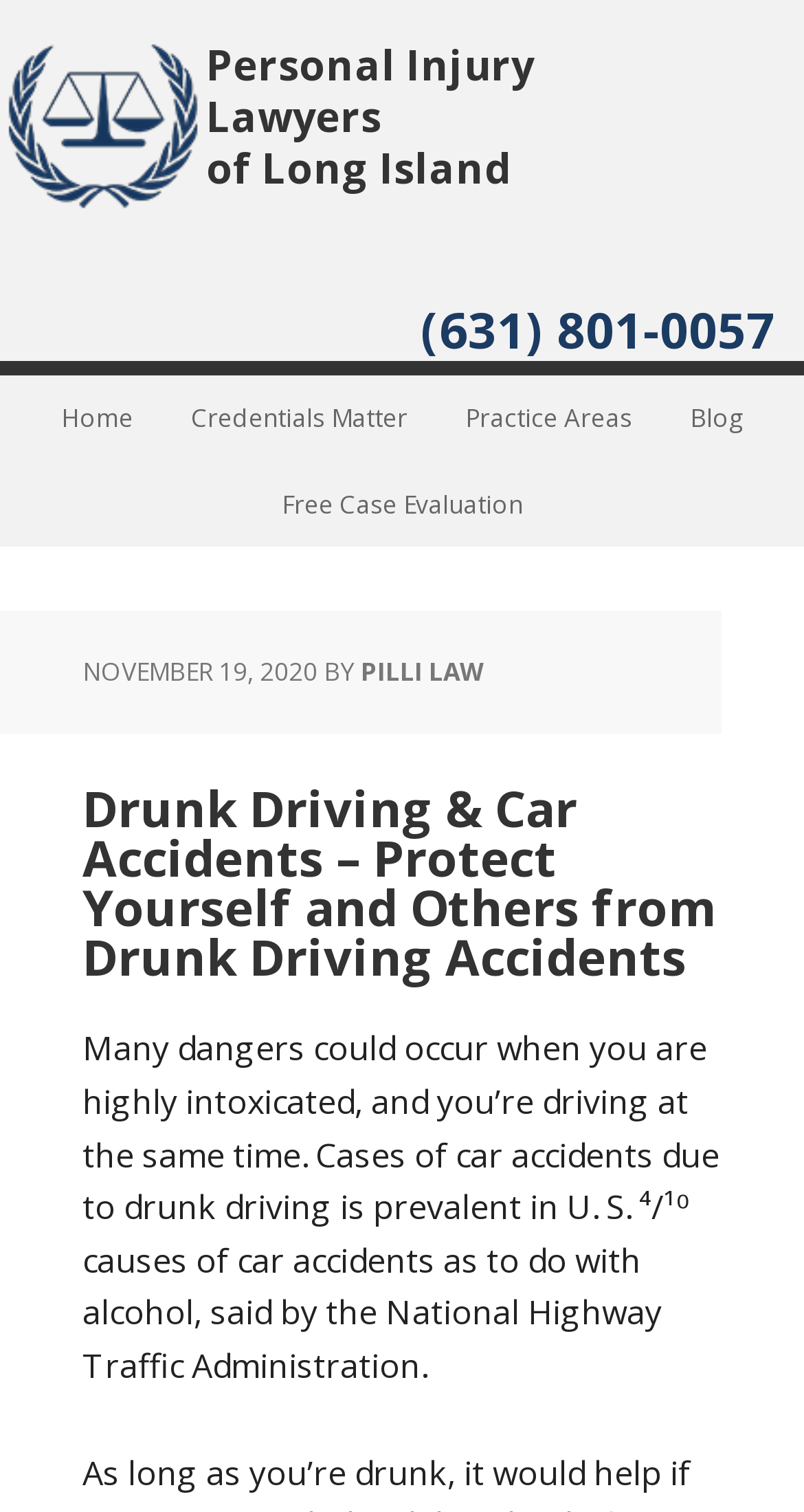What is the name of the law firm?
Look at the image and respond with a one-word or short-phrase answer.

PILLI Law